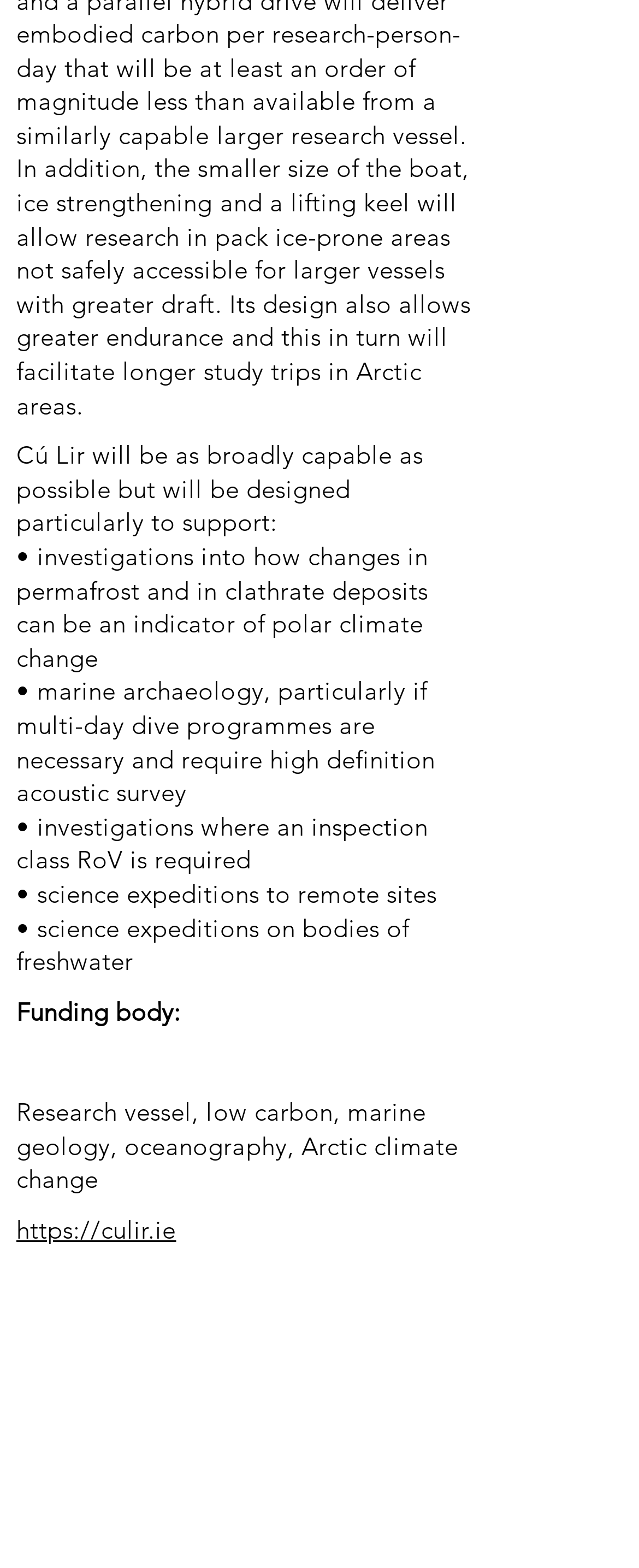What is Cú Lir designed to support?
Please provide a detailed and thorough answer to the question.

Based on the webpage content, Cú Lir is designed to support various research areas, including investigations into permafrost and clathrate deposits, marine archaeology, inspections requiring an inspection class RoV, science expeditions to remote sites, and science expeditions on bodies of freshwater.